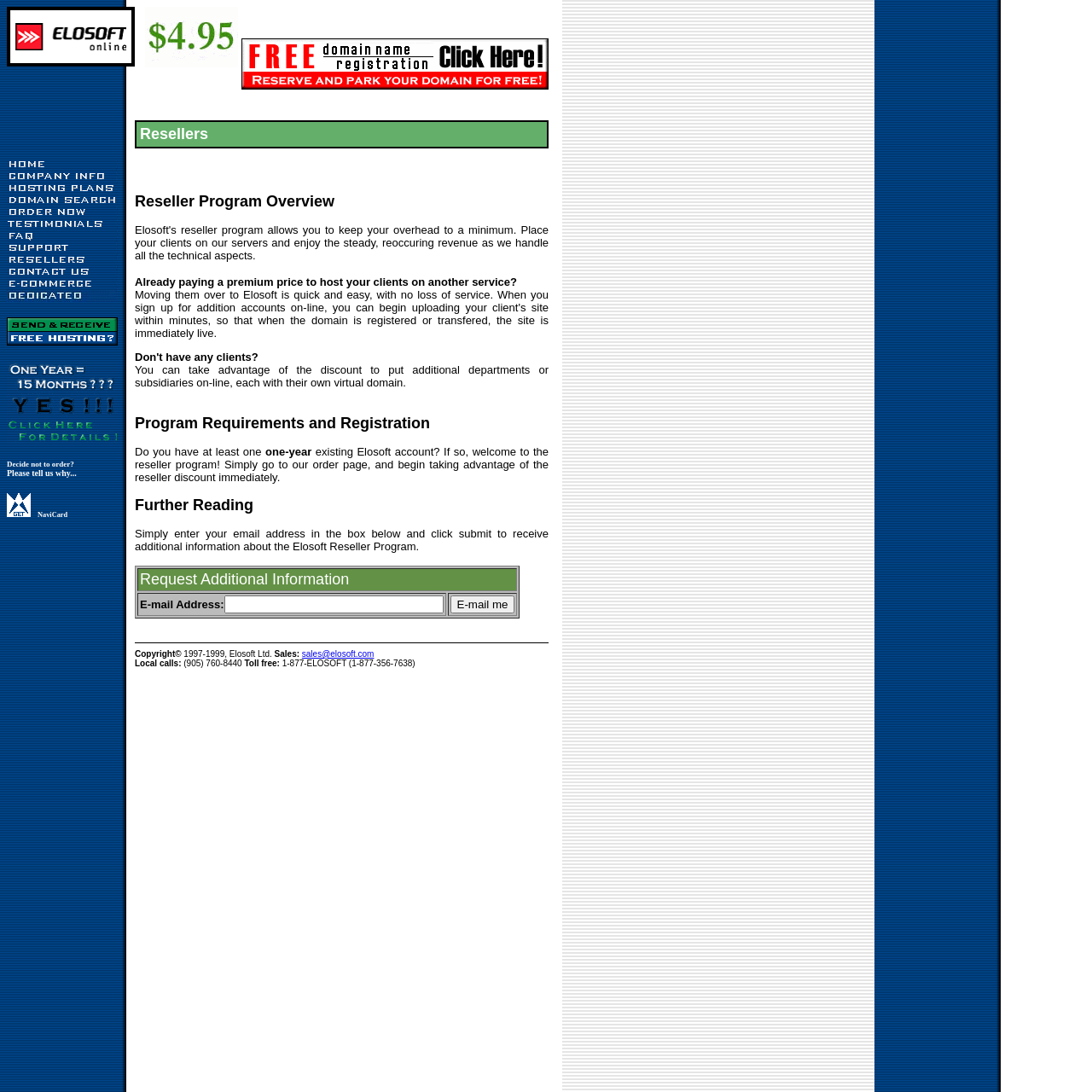What is the email address for sales inquiries?
Answer the question with detailed information derived from the image.

I found the email address for sales inquiries by reading the text at the bottom of the webpage, which mentions 'Sales: sales@elosoft.com'.